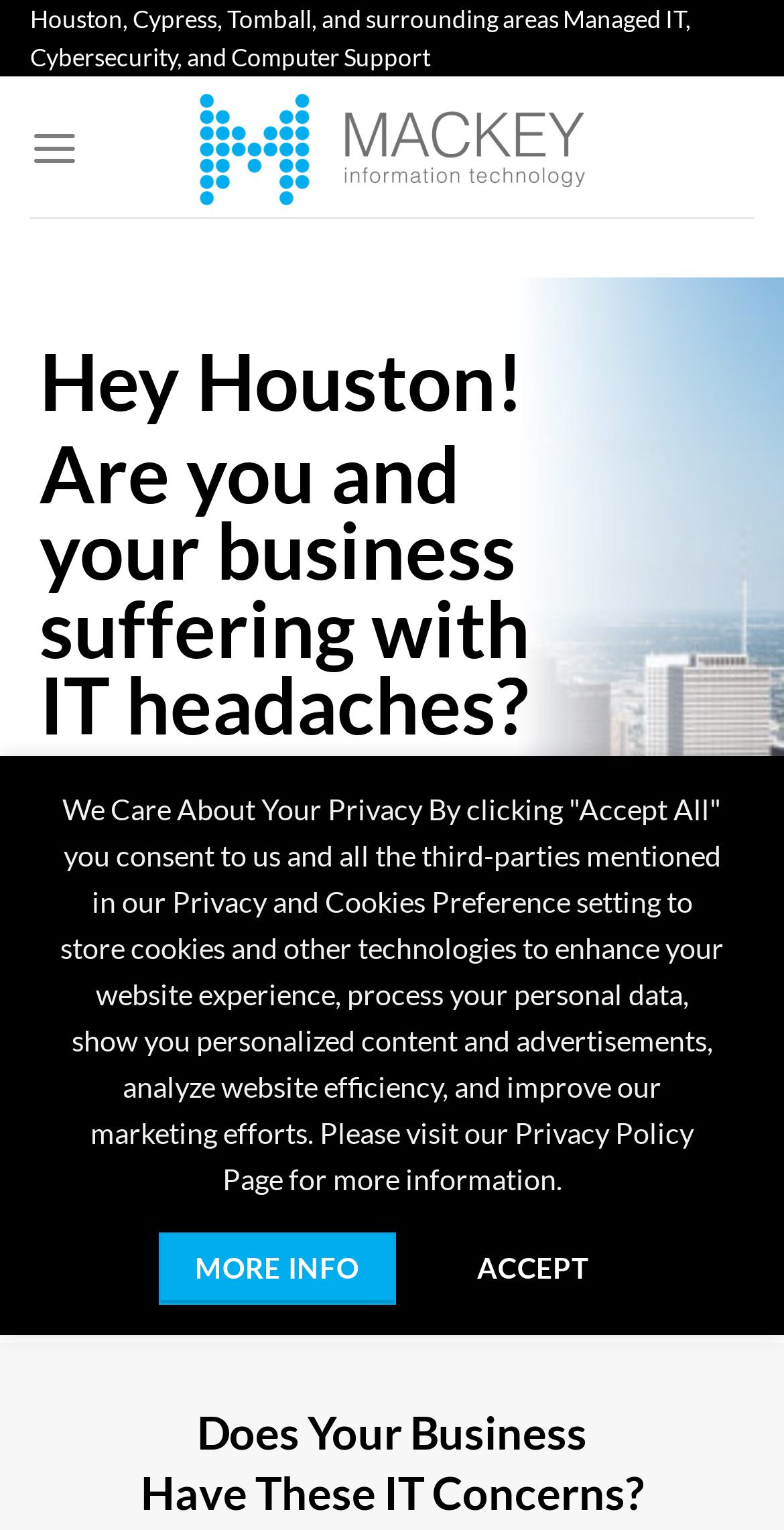What is the tone of the webpage?
Please craft a detailed and exhaustive response to the question.

The webpage has a helpful tone, as it acknowledges the IT headaches that businesses may be facing and offers a solution to these problems through the company's services.